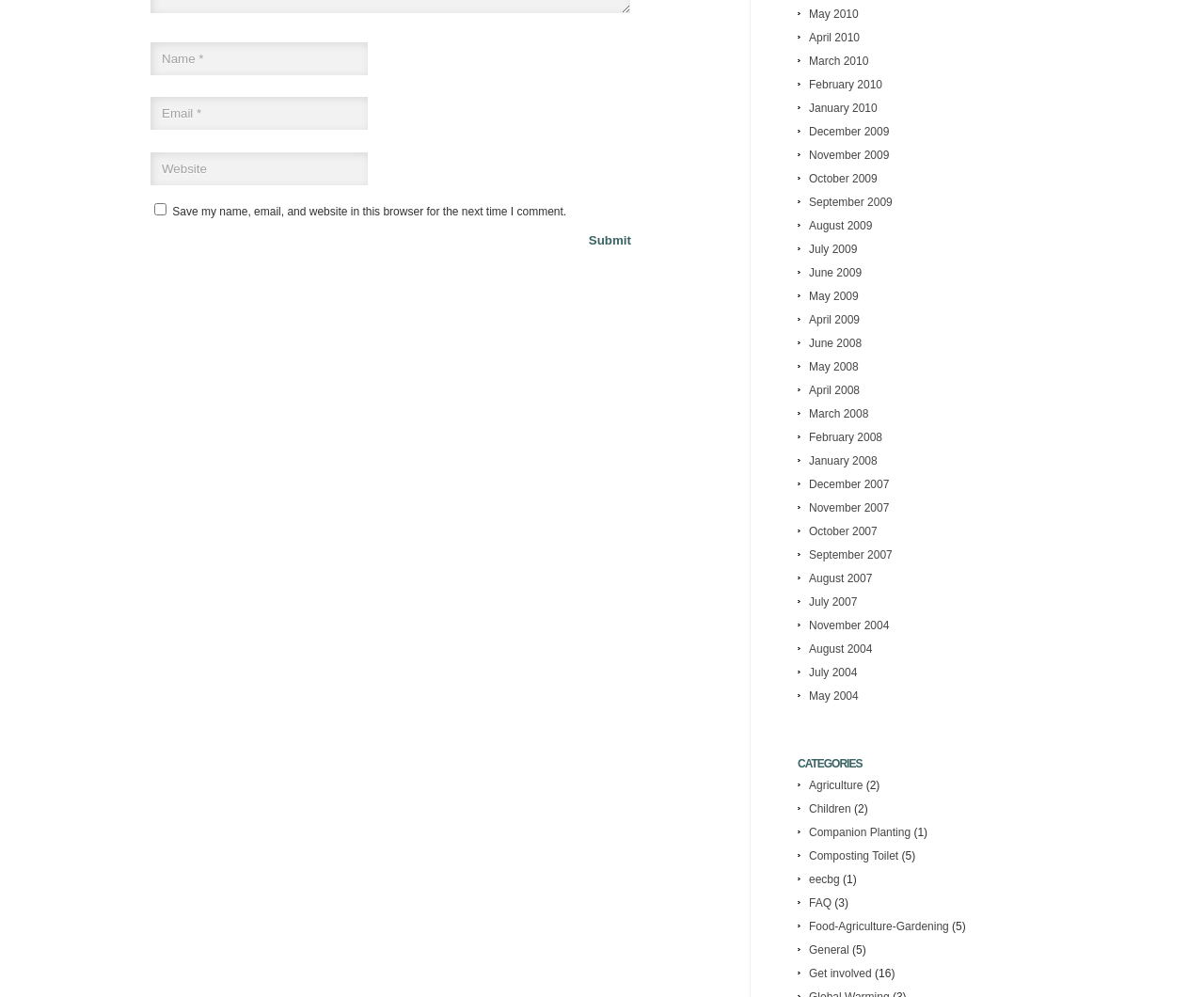Provide a brief response to the question using a single word or phrase: 
What is the purpose of the checkbox?

Save browser data